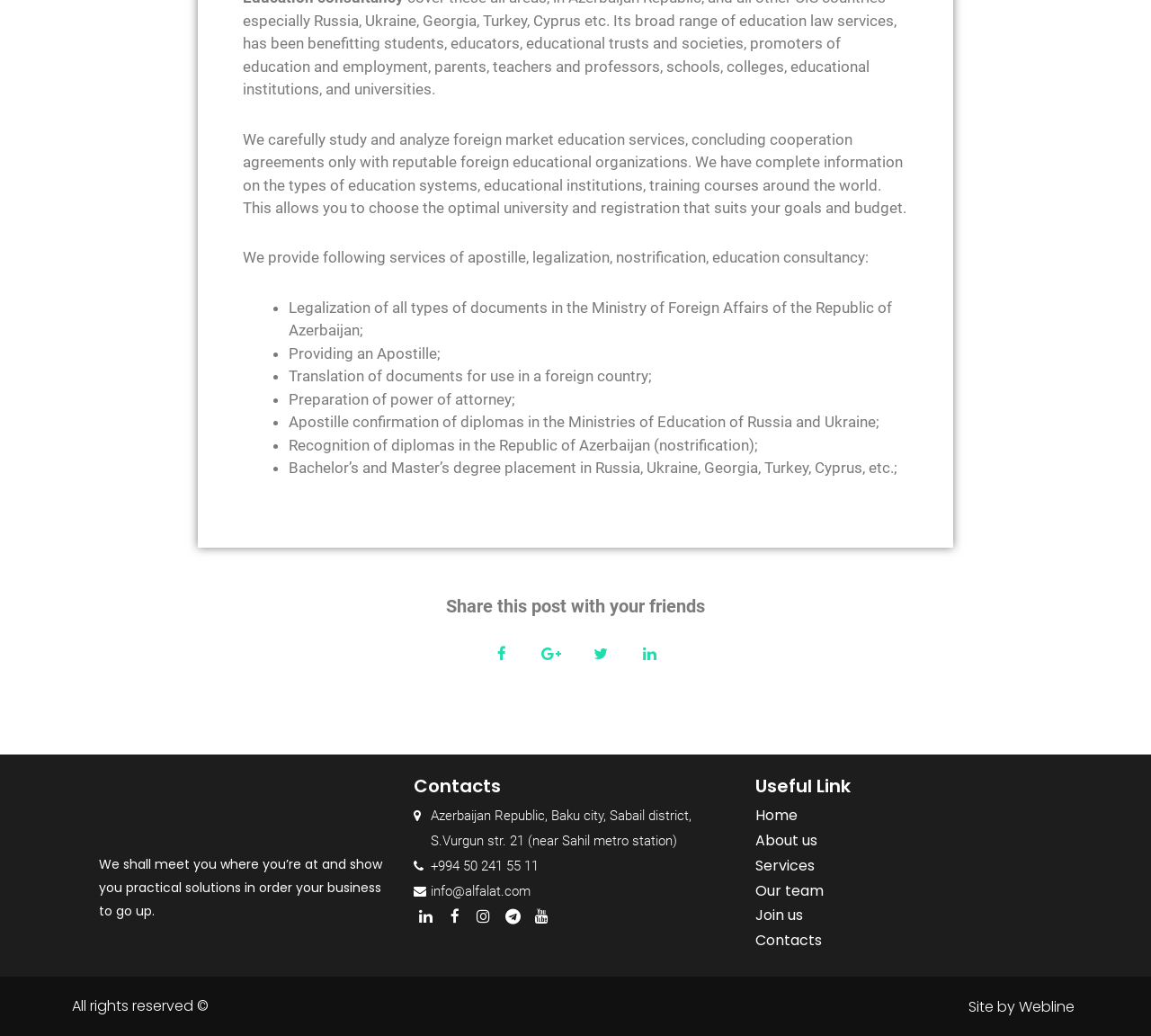Can you show the bounding box coordinates of the region to click on to complete the task described in the instruction: "Call the phone number"?

[0.359, 0.824, 0.641, 0.849]